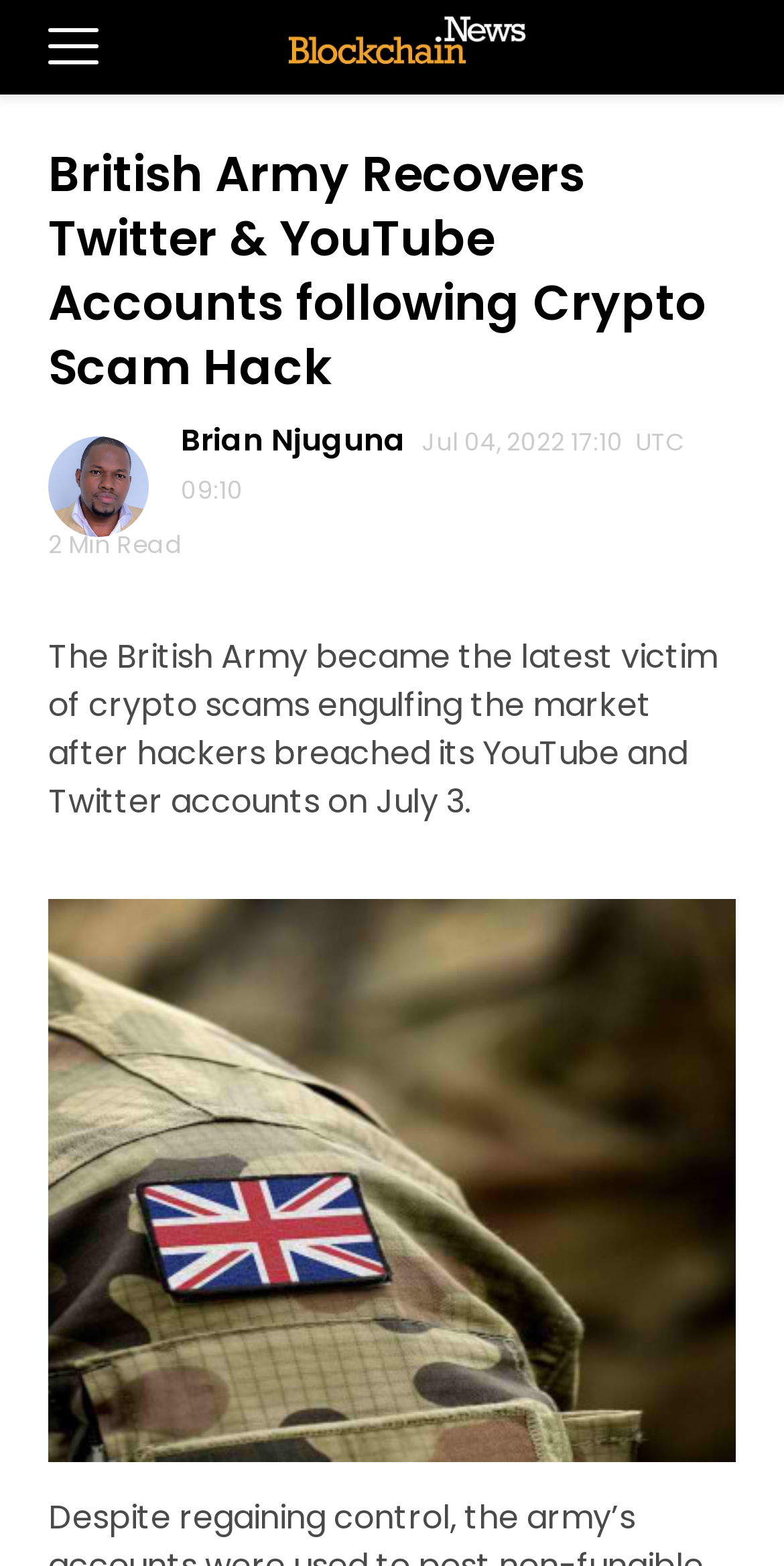How long does it take to read the article?
Answer with a single word or phrase by referring to the visual content.

2 Min Read